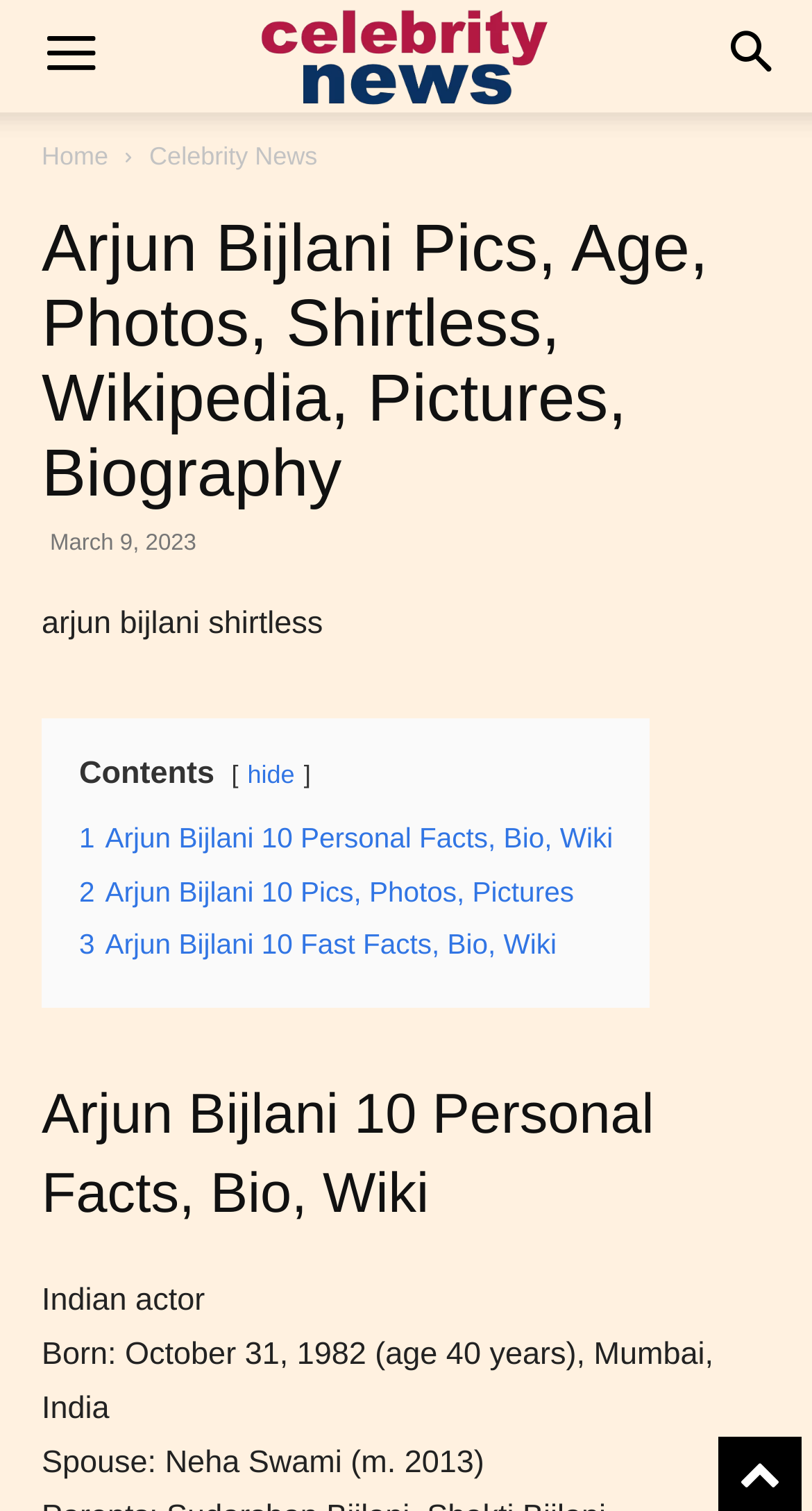Respond with a single word or phrase to the following question: What is the date of the last update?

March 9, 2023